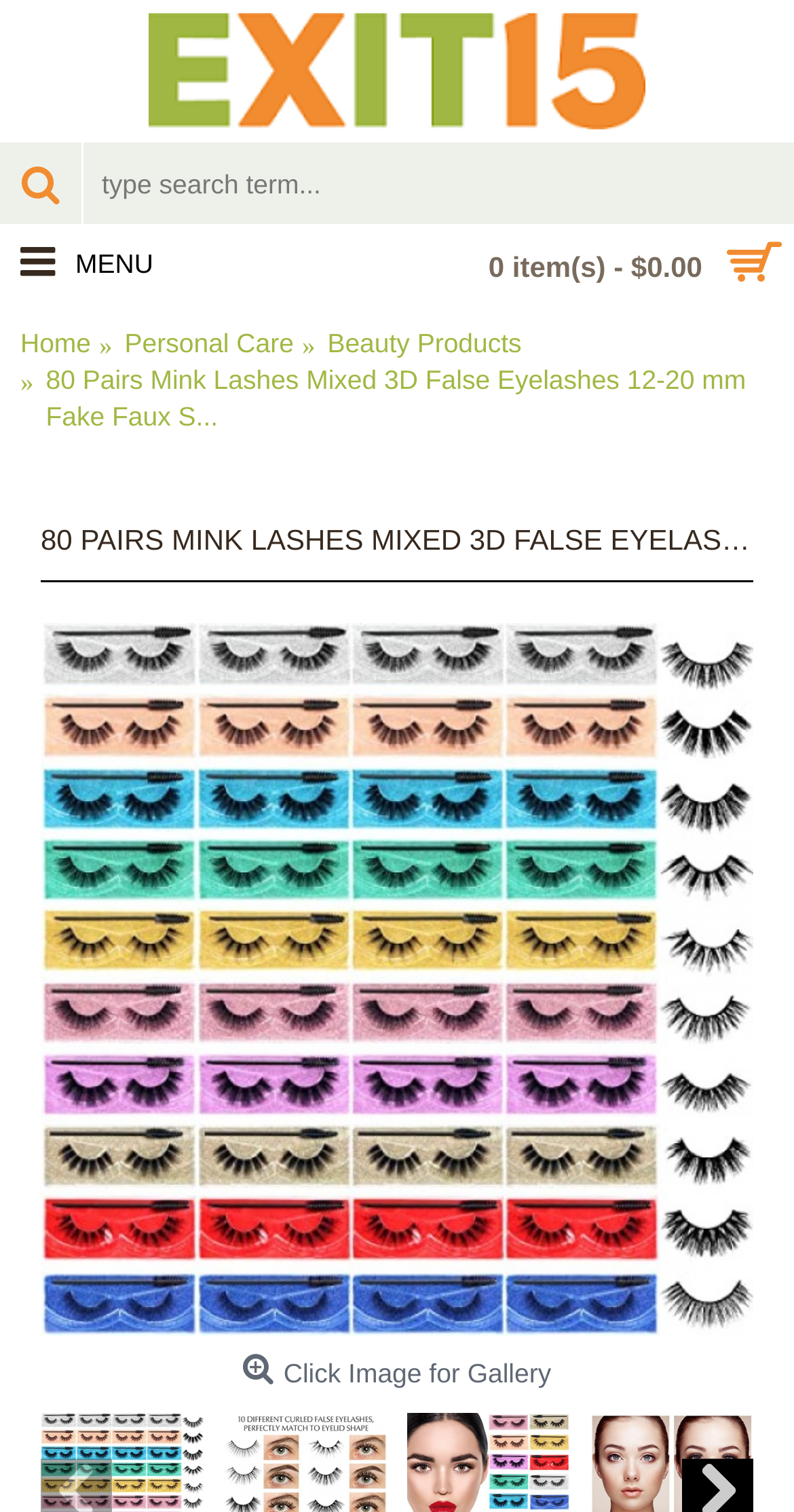Detail the various sections and features of the webpage.

This webpage is about beauty products, specifically 80 pairs of mink lashes mixed 3D false eyelashes. At the top left corner, there is a logo of "Exit 15 Corporation" with a link to the corporation's website. Next to the logo, there is a search bar where users can type in search terms, accompanied by a magnifying glass icon. 

Below the search bar, there is a navigation menu with links to "Home", "Personal Care", "Beauty Products", and the current page. The current page's title, "80 Pairs Mink Lashes Mixed 3D False Eyelashes 12-20 mm Fake Faux Strip Lashes", is displayed prominently in the middle of the page. 

Under the title, there is a large image of the product, which can be clicked to view a gallery. Above the image, there is a link to the product description. At the top right corner, there is a shopping cart icon with a link to view the cart contents, indicating that the user has 0 items in their cart with a total cost of $0.00.